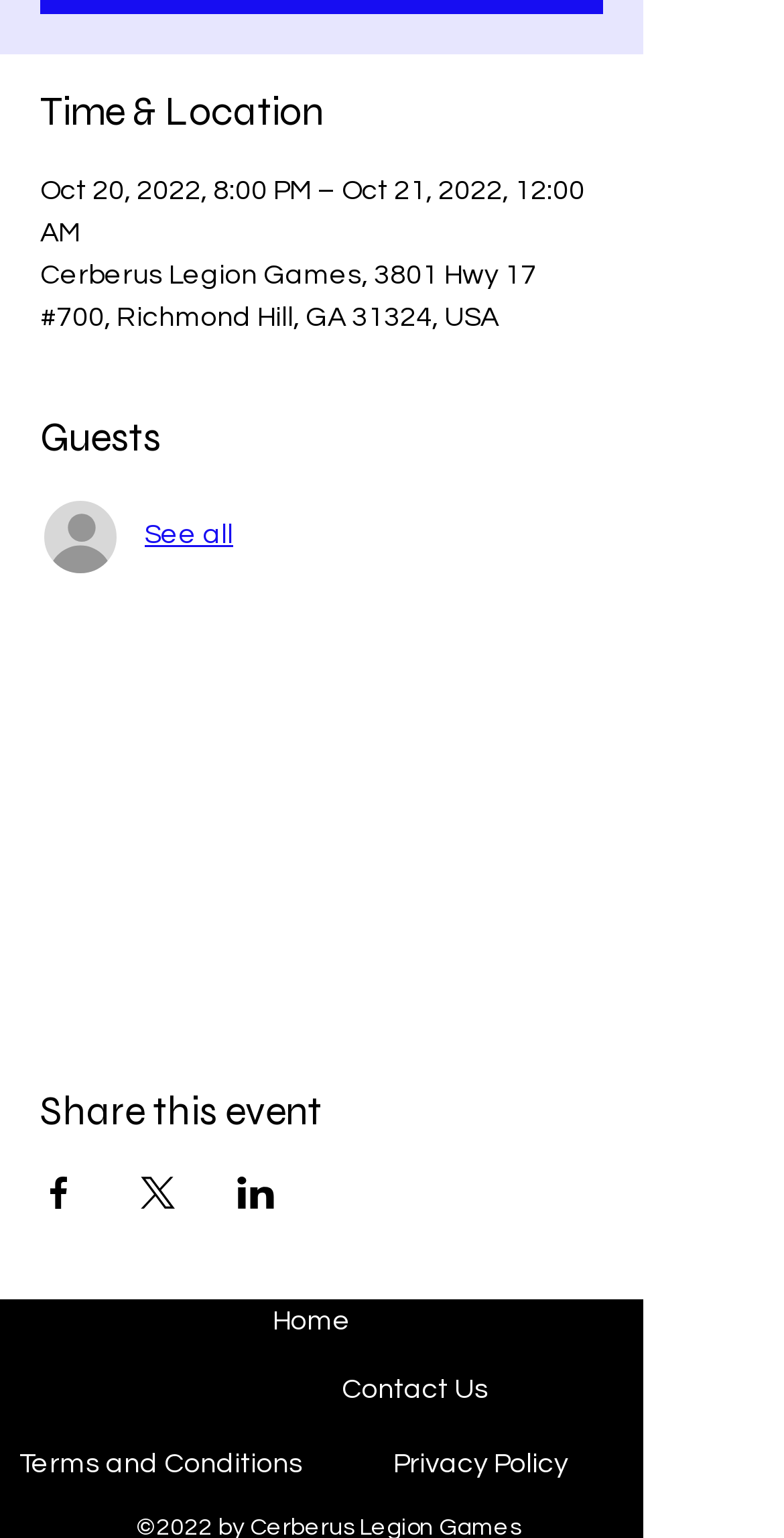Please specify the bounding box coordinates of the clickable region necessary for completing the following instruction: "Share event on Facebook". The coordinates must consist of four float numbers between 0 and 1, i.e., [left, top, right, bottom].

[0.051, 0.765, 0.1, 0.786]